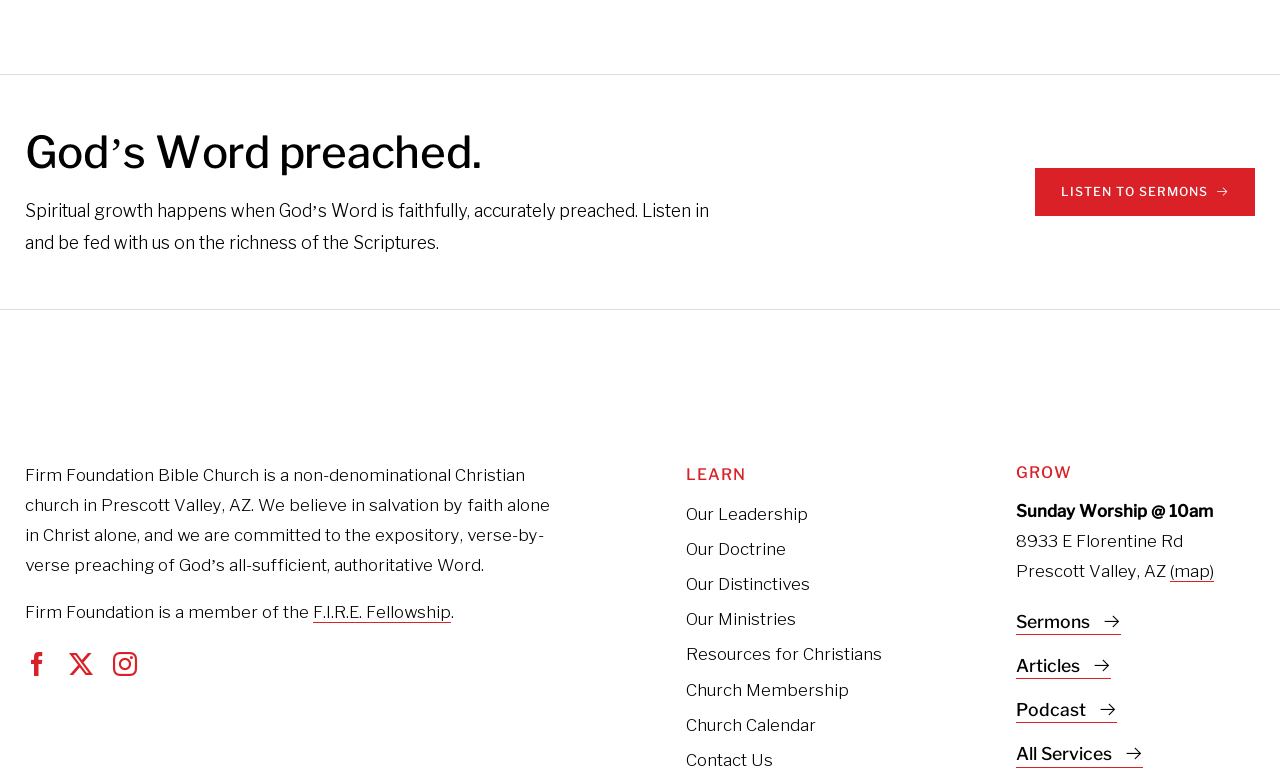How can I find the church location?
Look at the image and construct a detailed response to the question.

I found the way to find the church location by reading the StaticText element that says '8933 E Florentine Rd' and the link '(map)' next to it, which suggests that clicking on the link will show the location on a map.